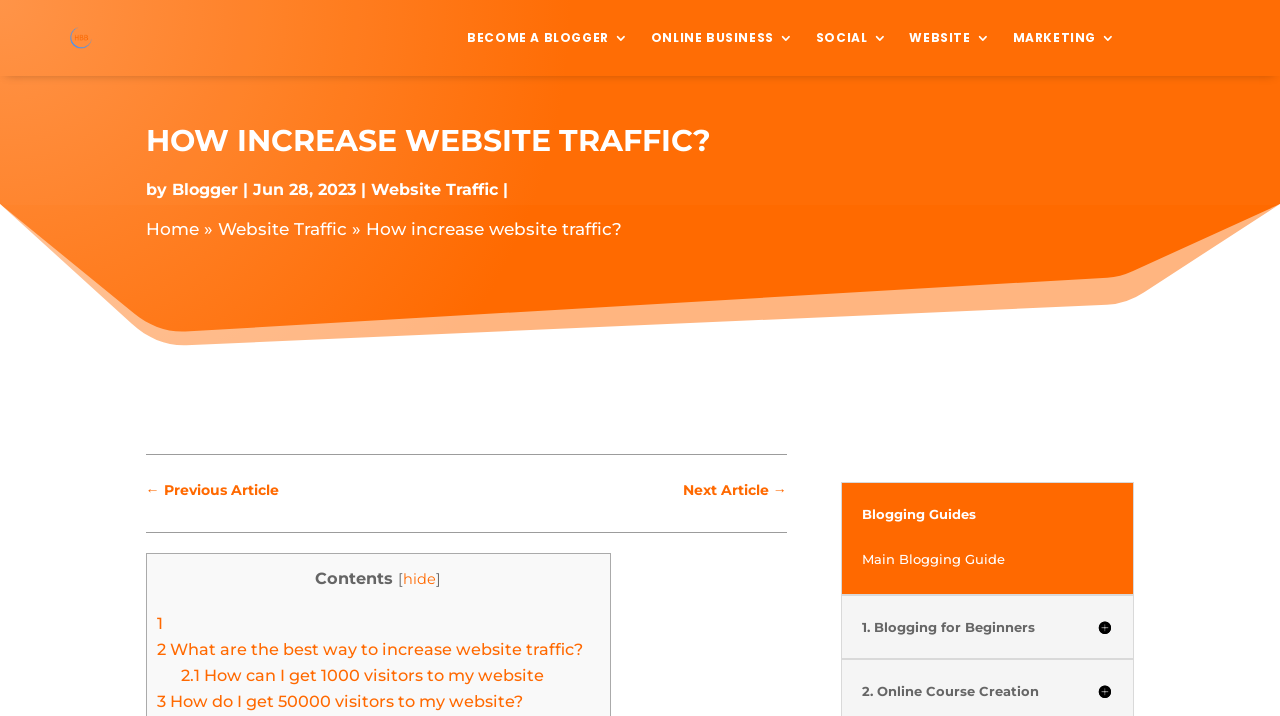Find the bounding box coordinates of the element to click in order to complete this instruction: "Read how to motivate managers 2020". The bounding box coordinates must be four float numbers between 0 and 1, denoted as [left, top, right, bottom].

None